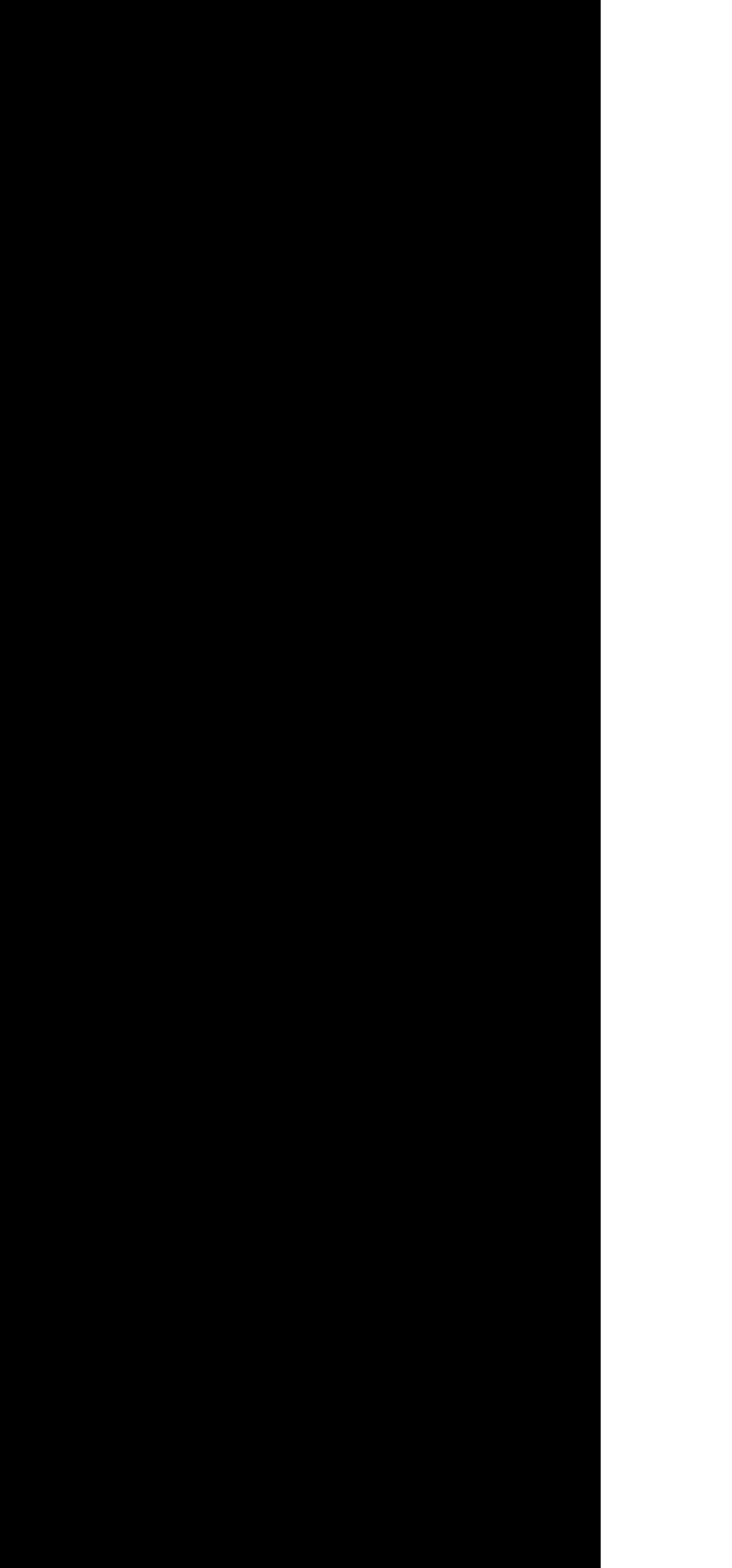Please locate the bounding box coordinates of the element that should be clicked to complete the given instruction: "Input your phone number".

[0.026, 0.218, 0.795, 0.269]